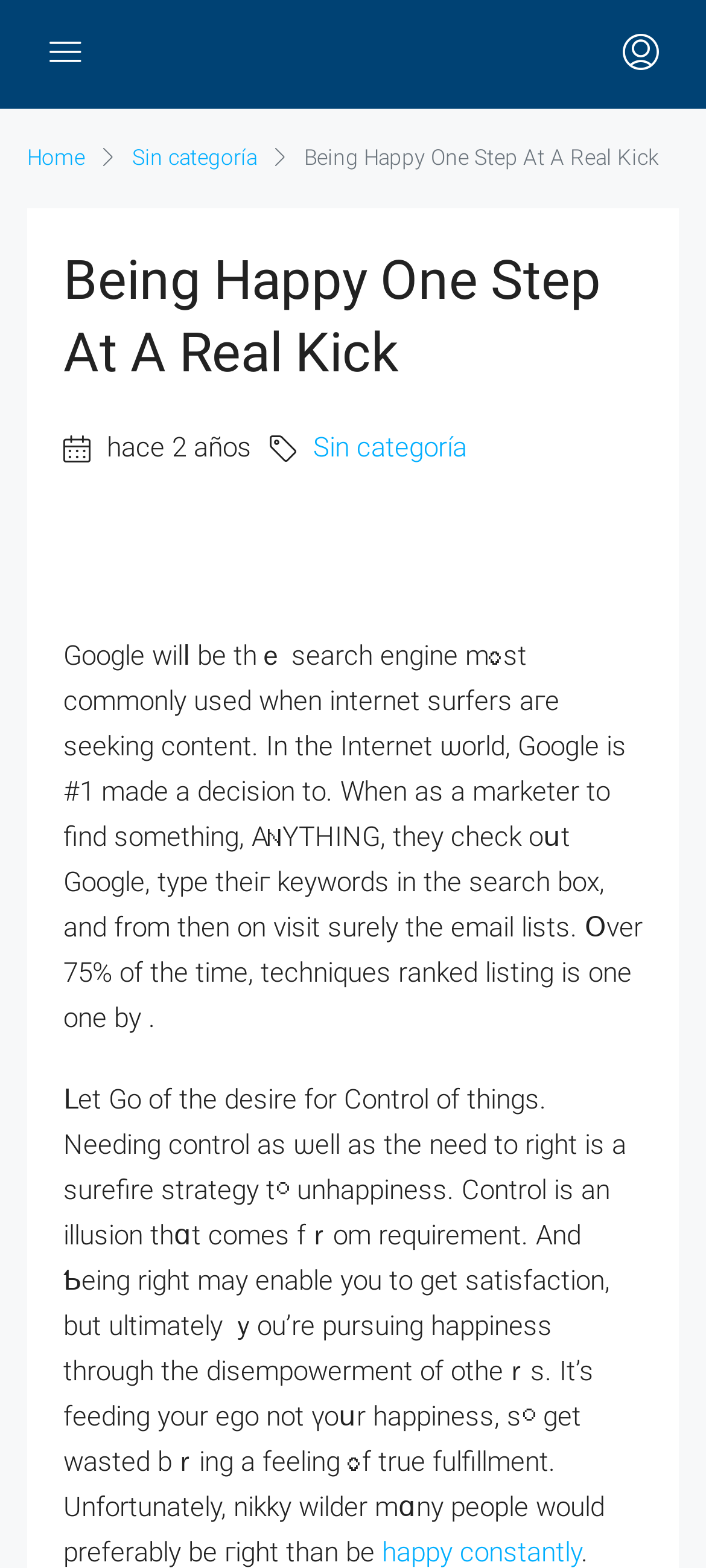How many buttons are in the header?
Refer to the image and provide a one-word or short phrase answer.

2